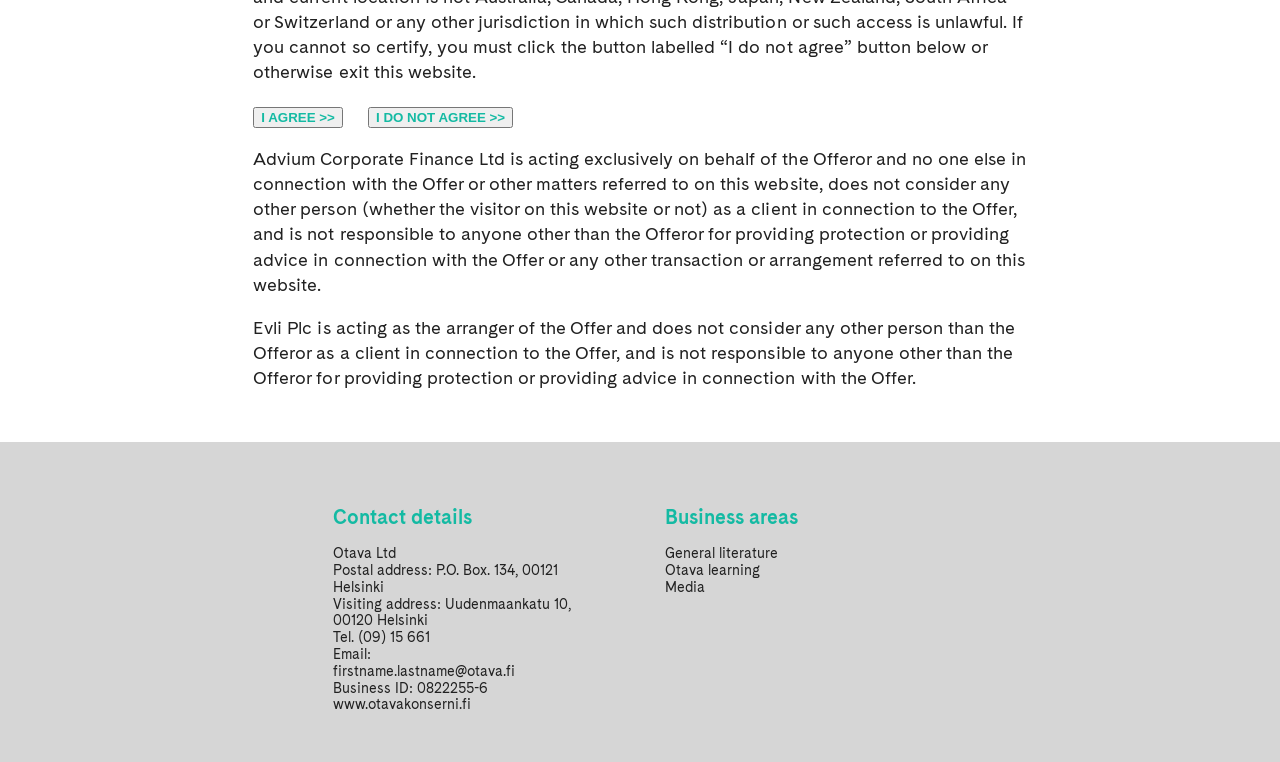What is the website of Otava Ltd?
Ensure your answer is thorough and detailed.

I found the website of Otava Ltd in the contact details section, which is 'www.otavakonserni.fi'.